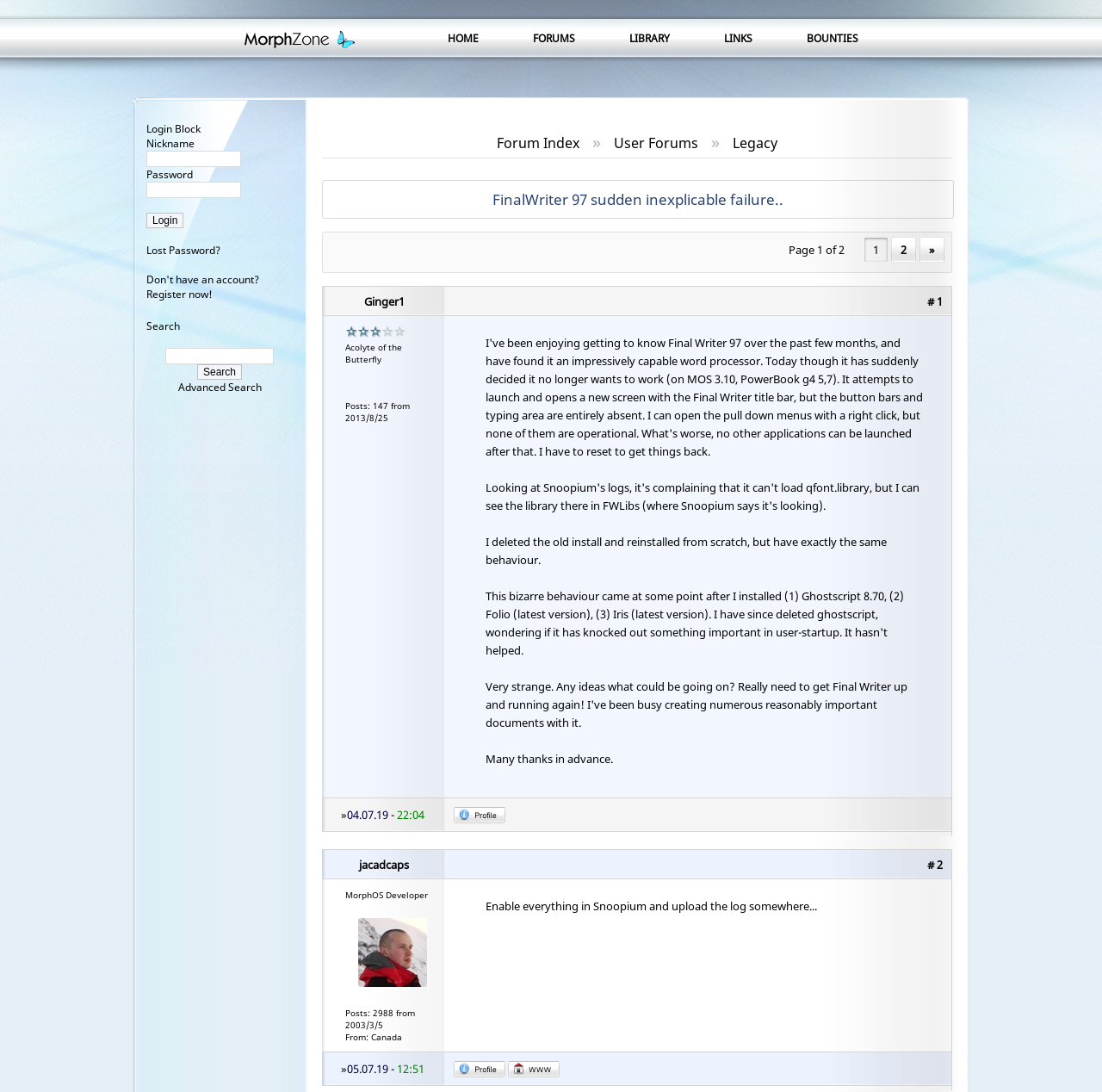Find the bounding box of the UI element described as follows: "parent_node: Nickname name="uname"".

[0.133, 0.138, 0.219, 0.153]